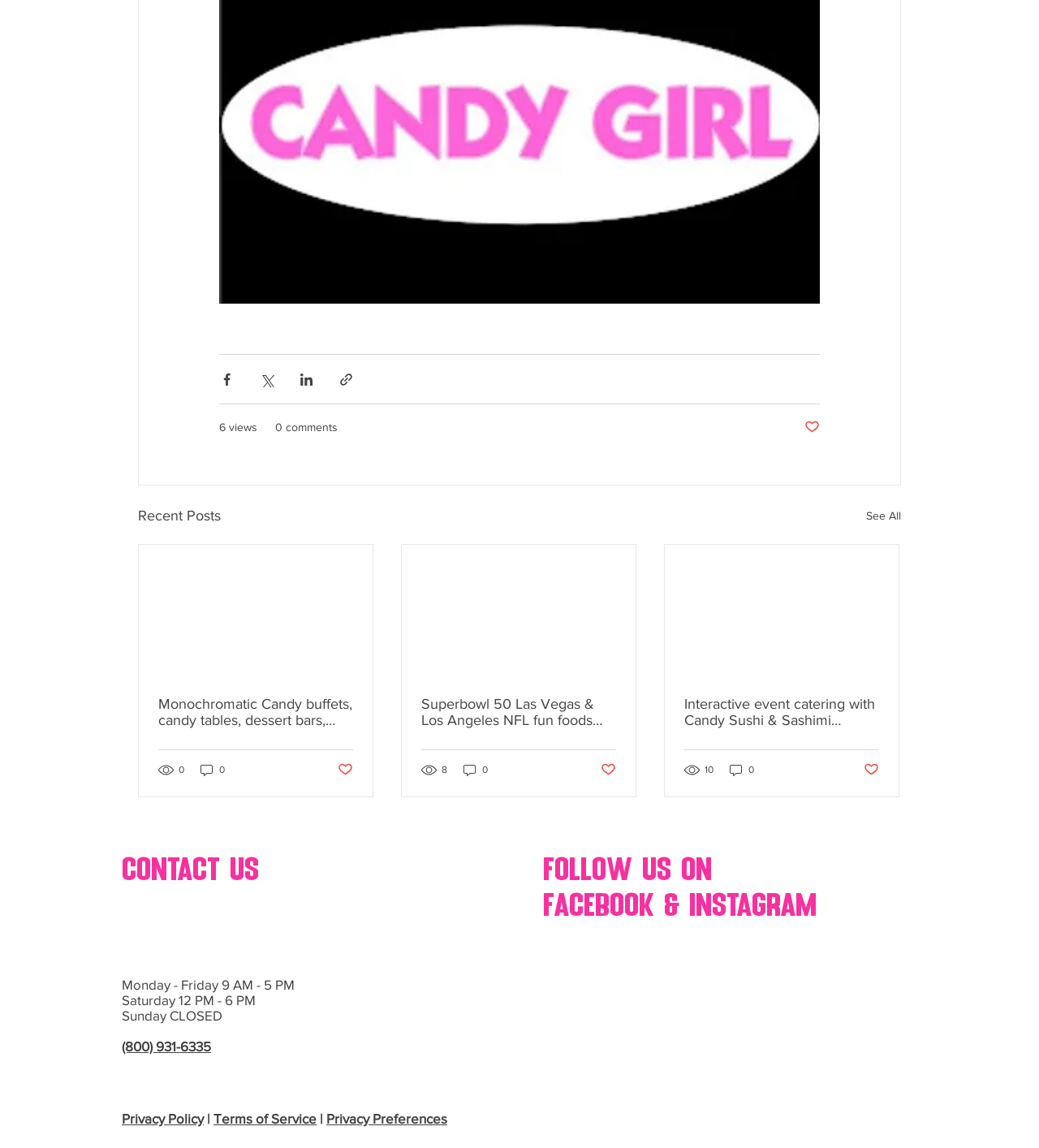Respond to the question below with a concise word or phrase:
What is the theme of the second post?

Superbowl 50